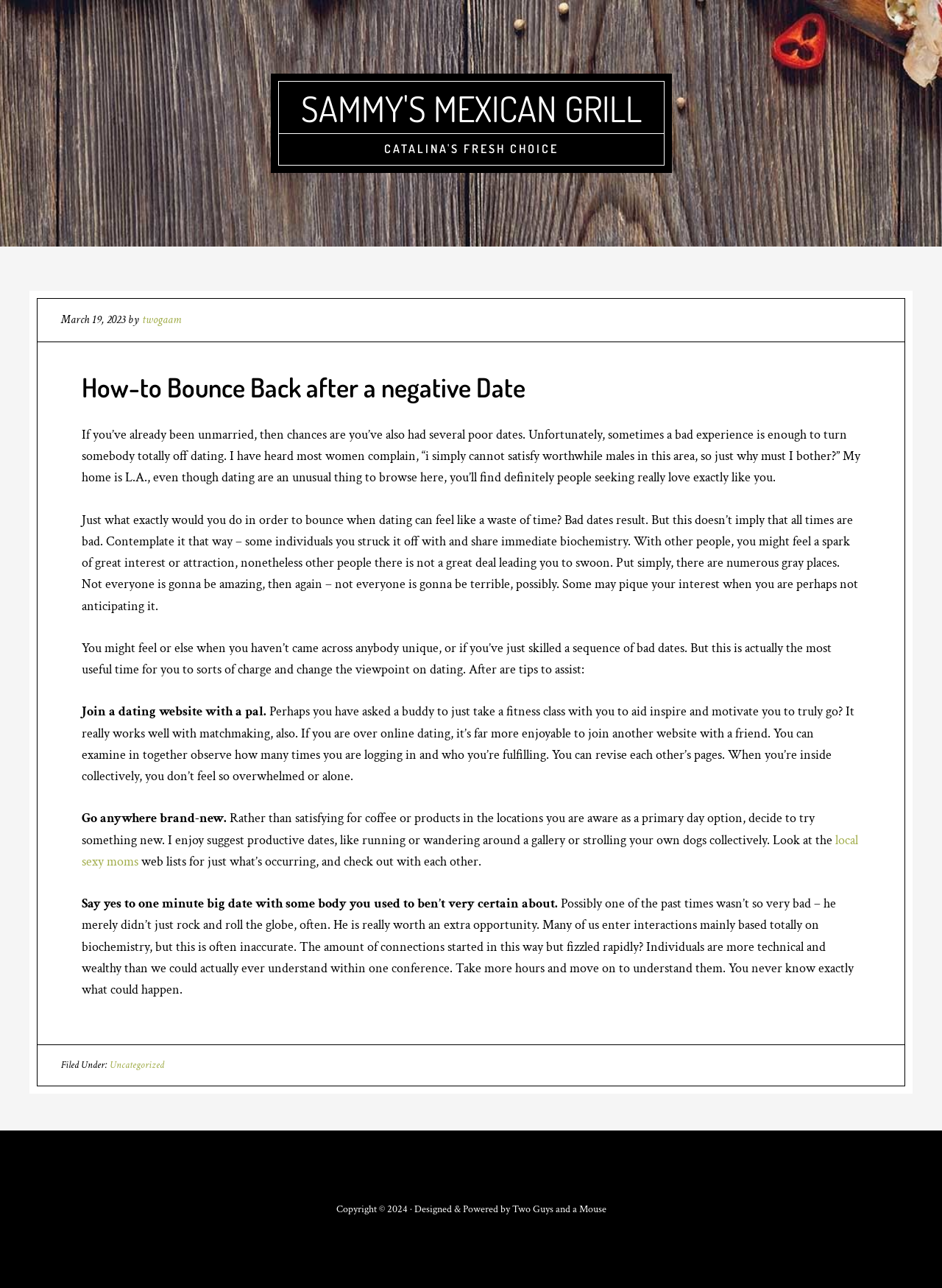What is the author's suggestion for making online dating more enjoyable?
We need a detailed and meticulous answer to the question.

The author suggests that joining a dating website with a friend can make the experience more enjoyable and less overwhelming, as you can motivate and support each other.